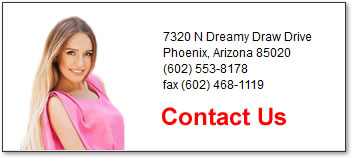Answer the question with a brief word or phrase:
What is the phrase at the bottom of the panel?

Contact Us